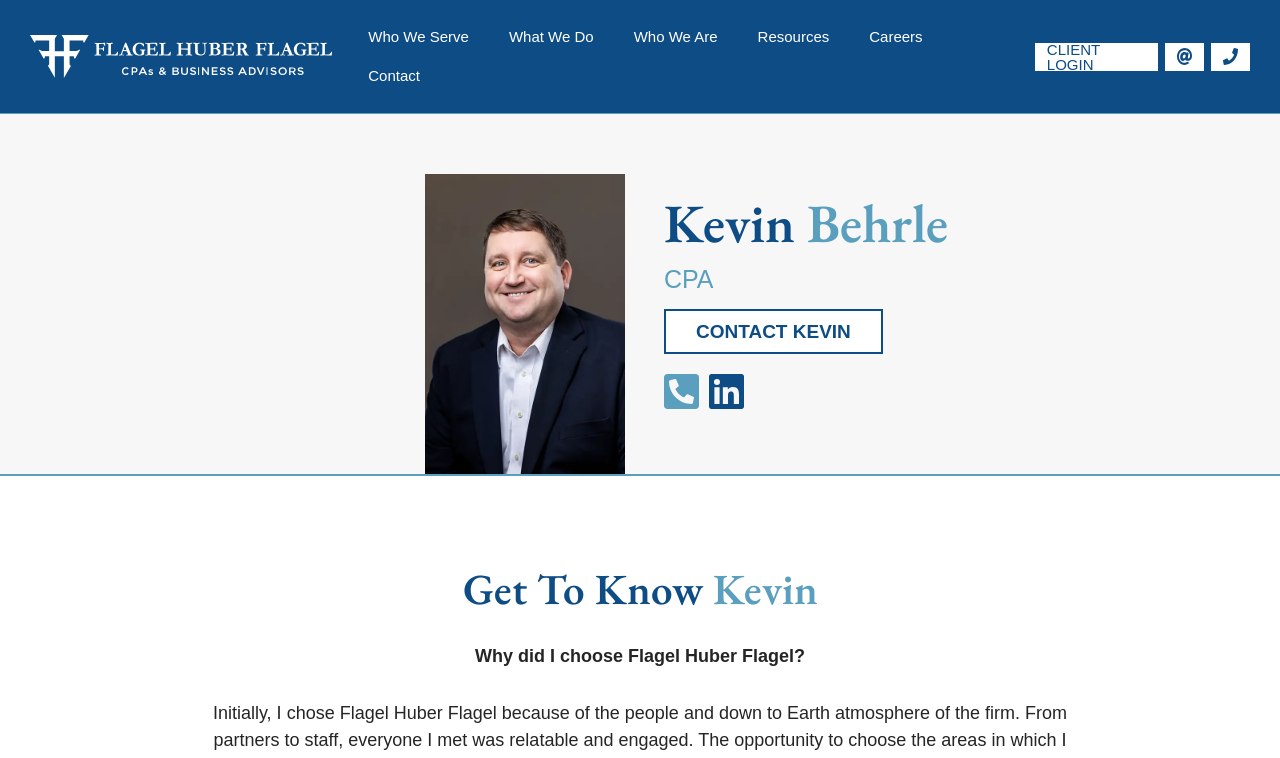Find the bounding box coordinates of the element to click in order to complete the given instruction: "Contact Kevin."

[0.519, 0.408, 0.69, 0.467]